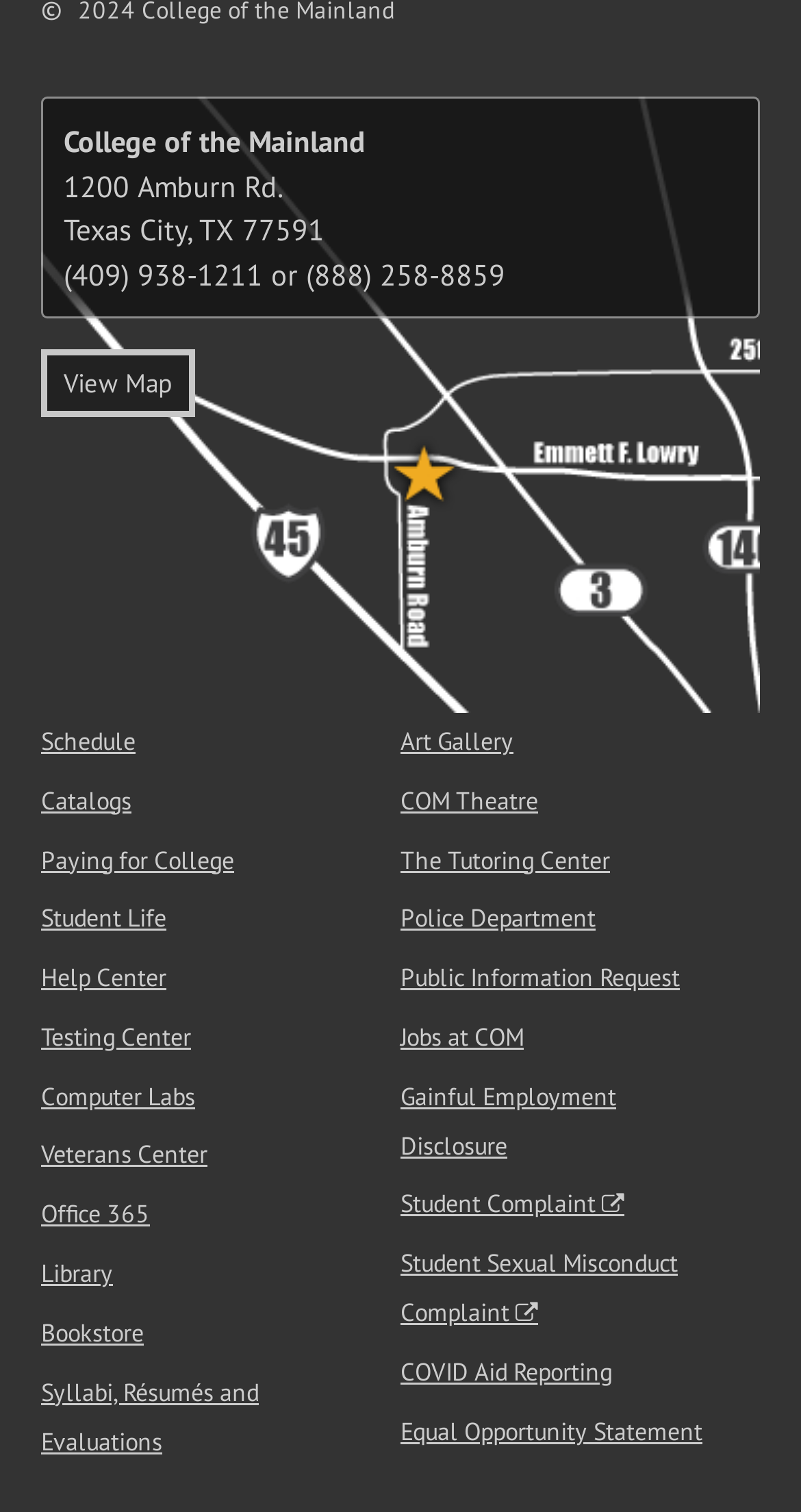Answer briefly with one word or phrase:
What is the phone number of the college?

(409) 938-1211 or (888) 258-8859